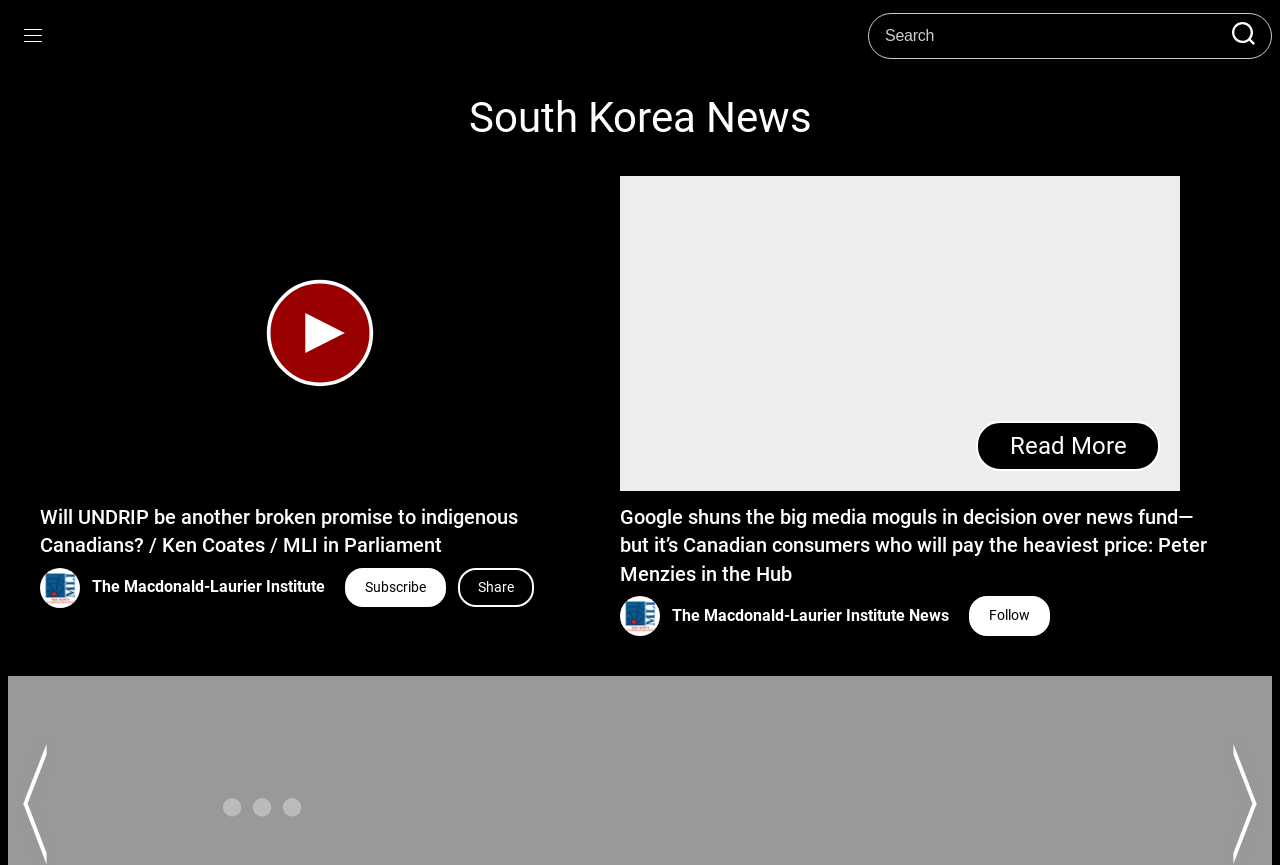Identify the bounding box coordinates of the part that should be clicked to carry out this instruction: "Subscribe to the news channel".

[0.285, 0.669, 0.333, 0.687]